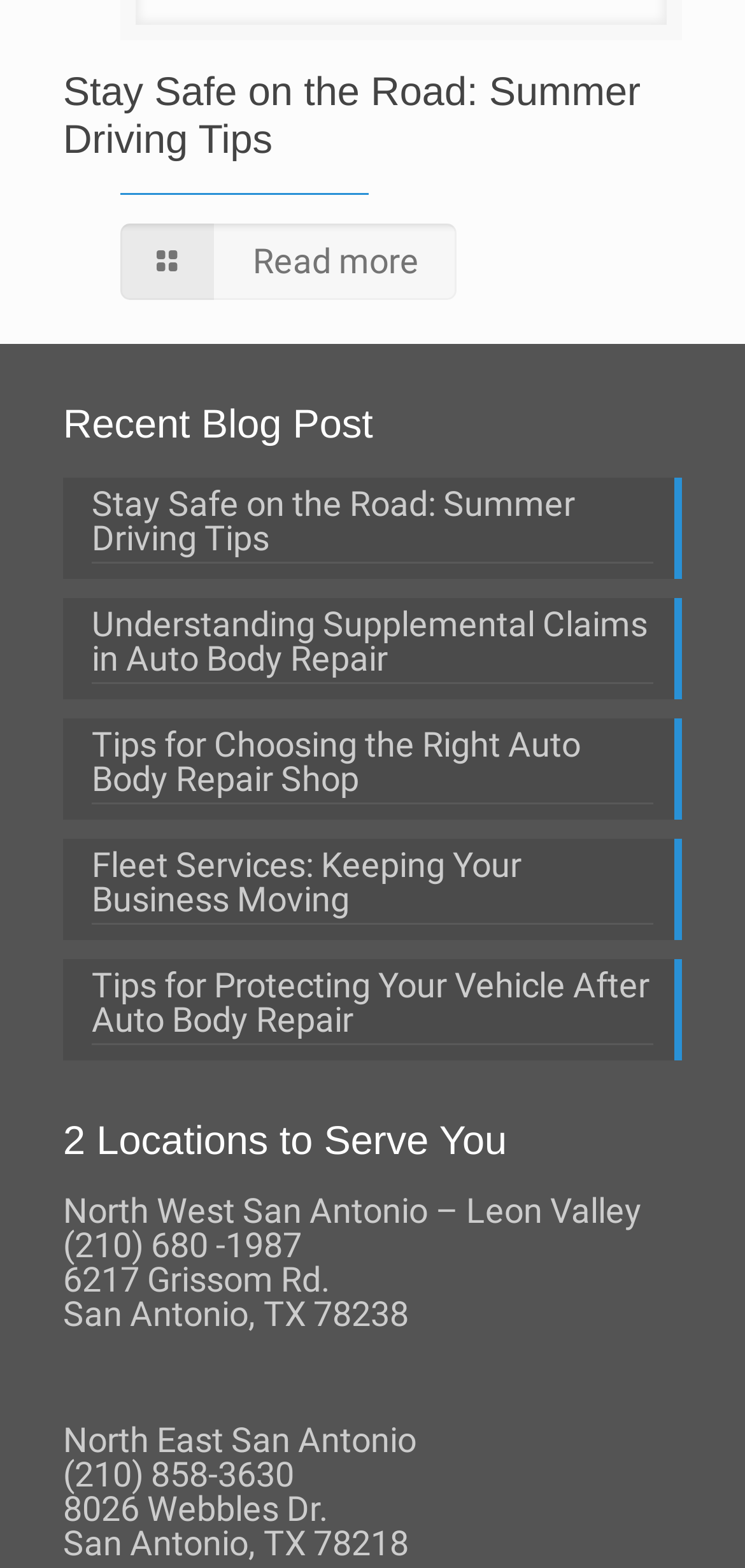Pinpoint the bounding box coordinates of the clickable element needed to complete the instruction: "Call North East San Antonio location". The coordinates should be provided as four float numbers between 0 and 1: [left, top, right, bottom].

[0.085, 0.928, 0.395, 0.953]